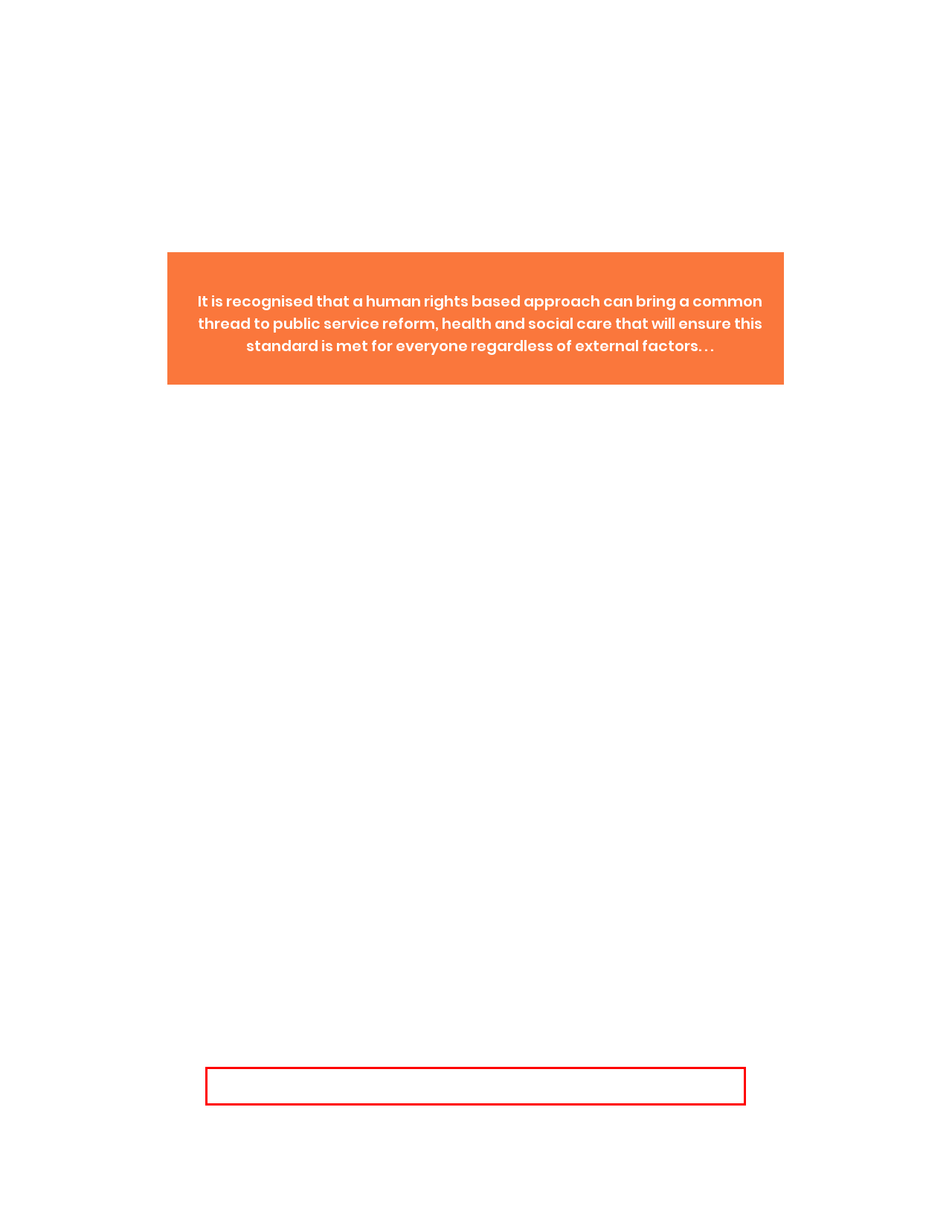Please examine the screenshot of the webpage and read the text present within the red rectangle bounding box.

These are the conditions in which we are born, we grow and age, and in which we live and work.